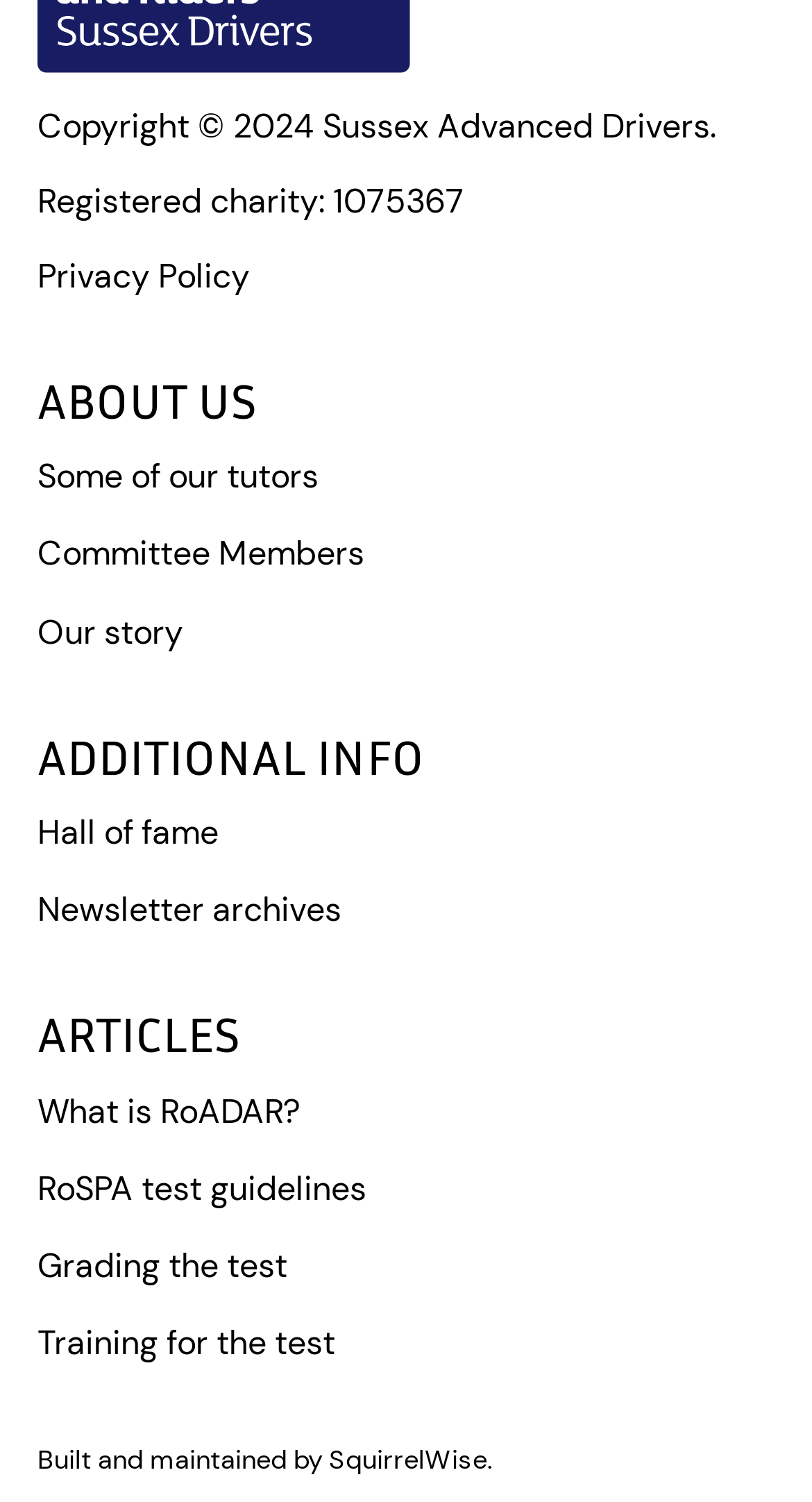What type of articles are available on the website?
Look at the image and respond with a single word or a short phrase.

Driving-related